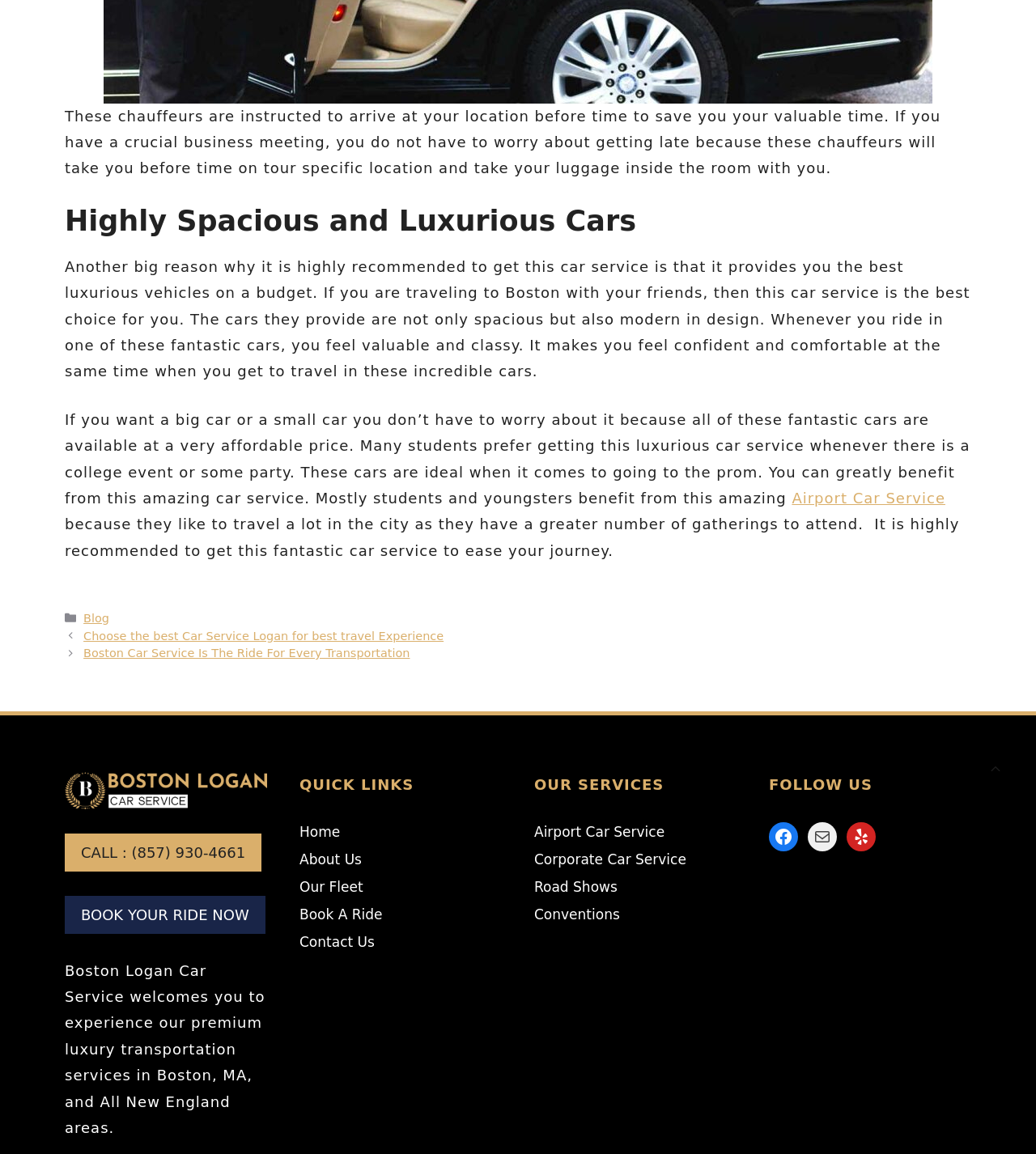Please identify the bounding box coordinates of the element on the webpage that should be clicked to follow this instruction: "Visit the website to contact us". The bounding box coordinates should be given as four float numbers between 0 and 1, formatted as [left, top, right, bottom].

None